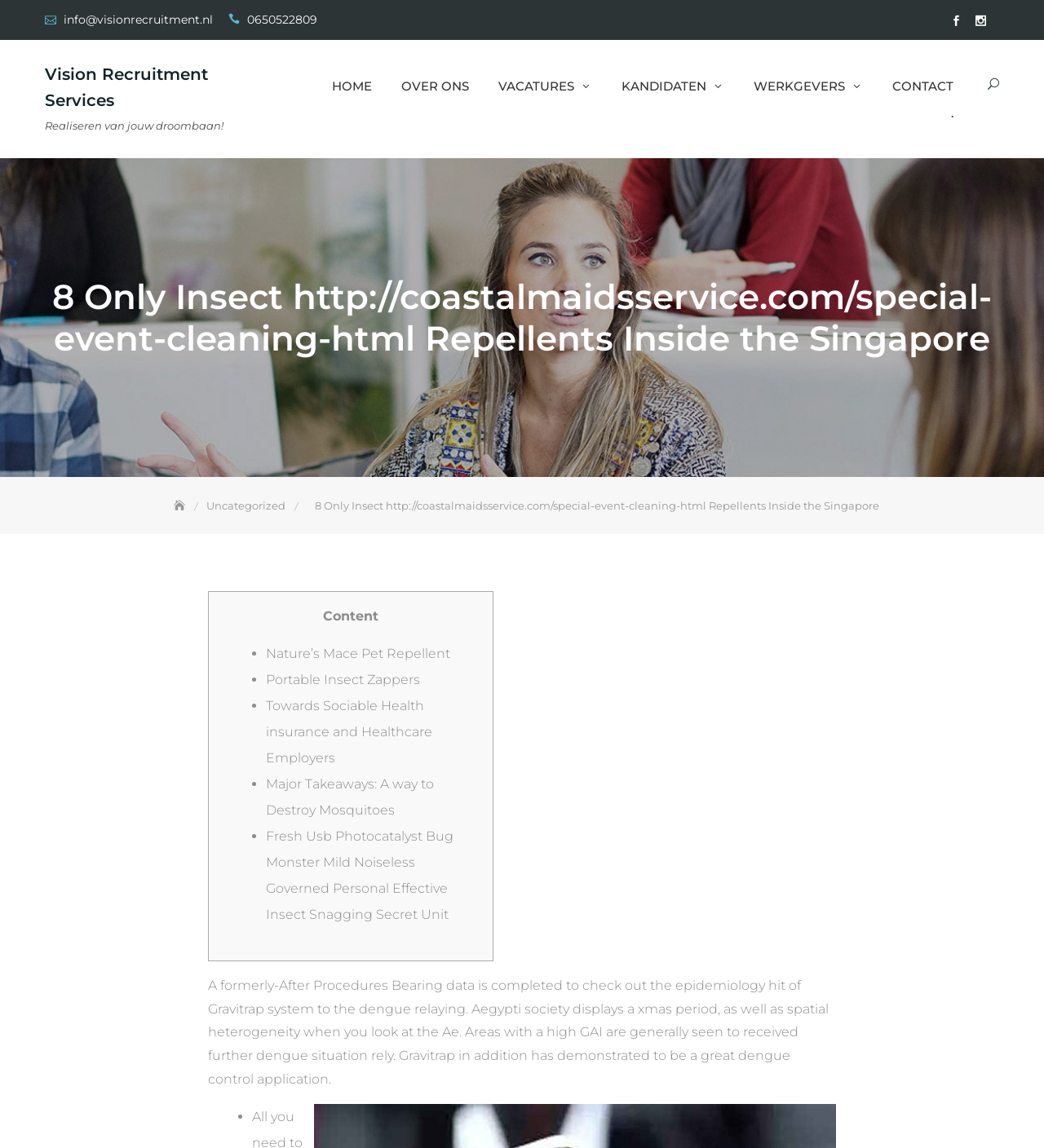Identify the bounding box coordinates for the element you need to click to achieve the following task: "View the company's Instagram profile". The coordinates must be four float values ranging from 0 to 1, formatted as [left, top, right, bottom].

[0.93, 0.01, 0.948, 0.027]